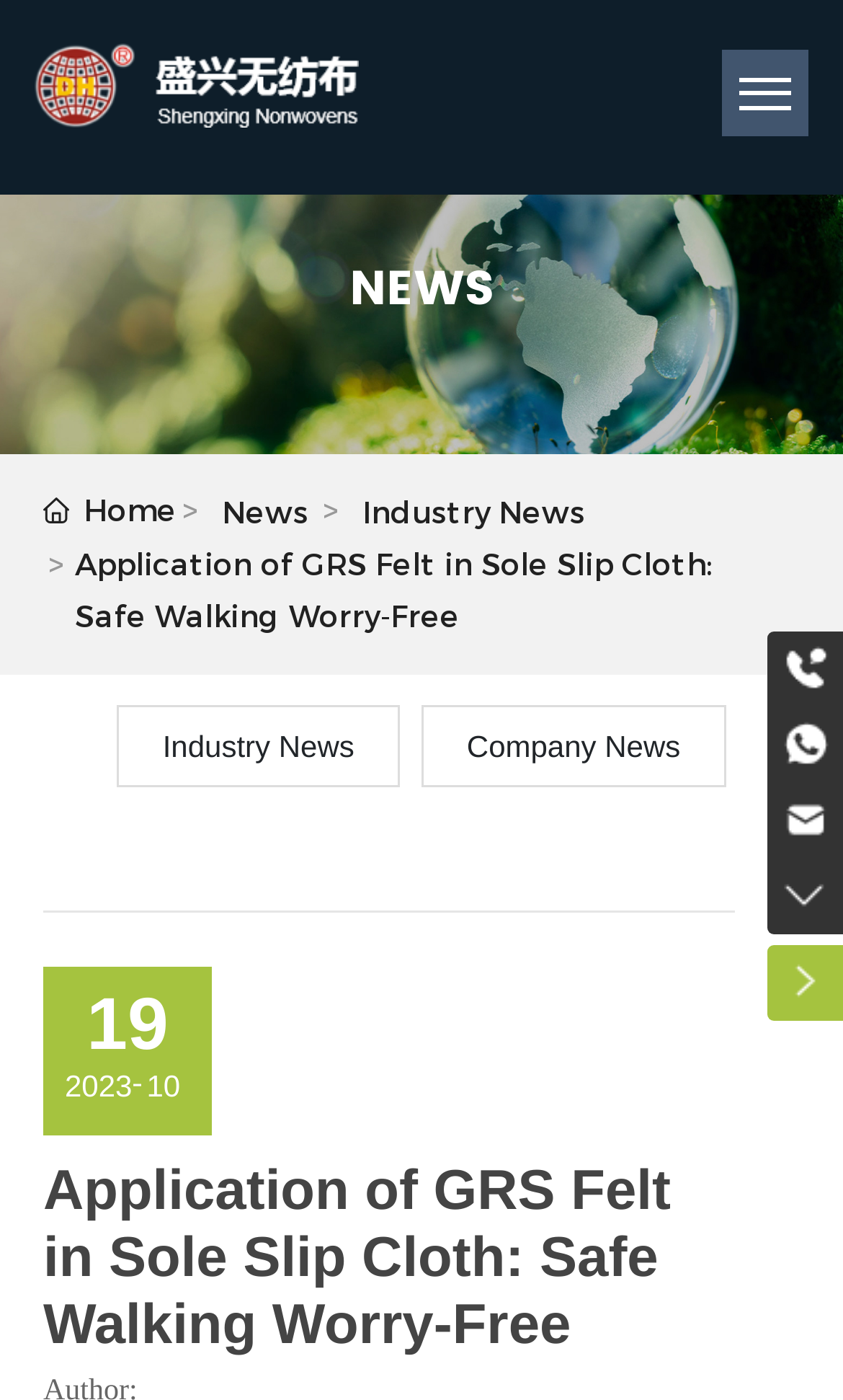Please specify the bounding box coordinates for the clickable region that will help you carry out the instruction: "go to news page".

[0.414, 0.179, 0.586, 0.236]